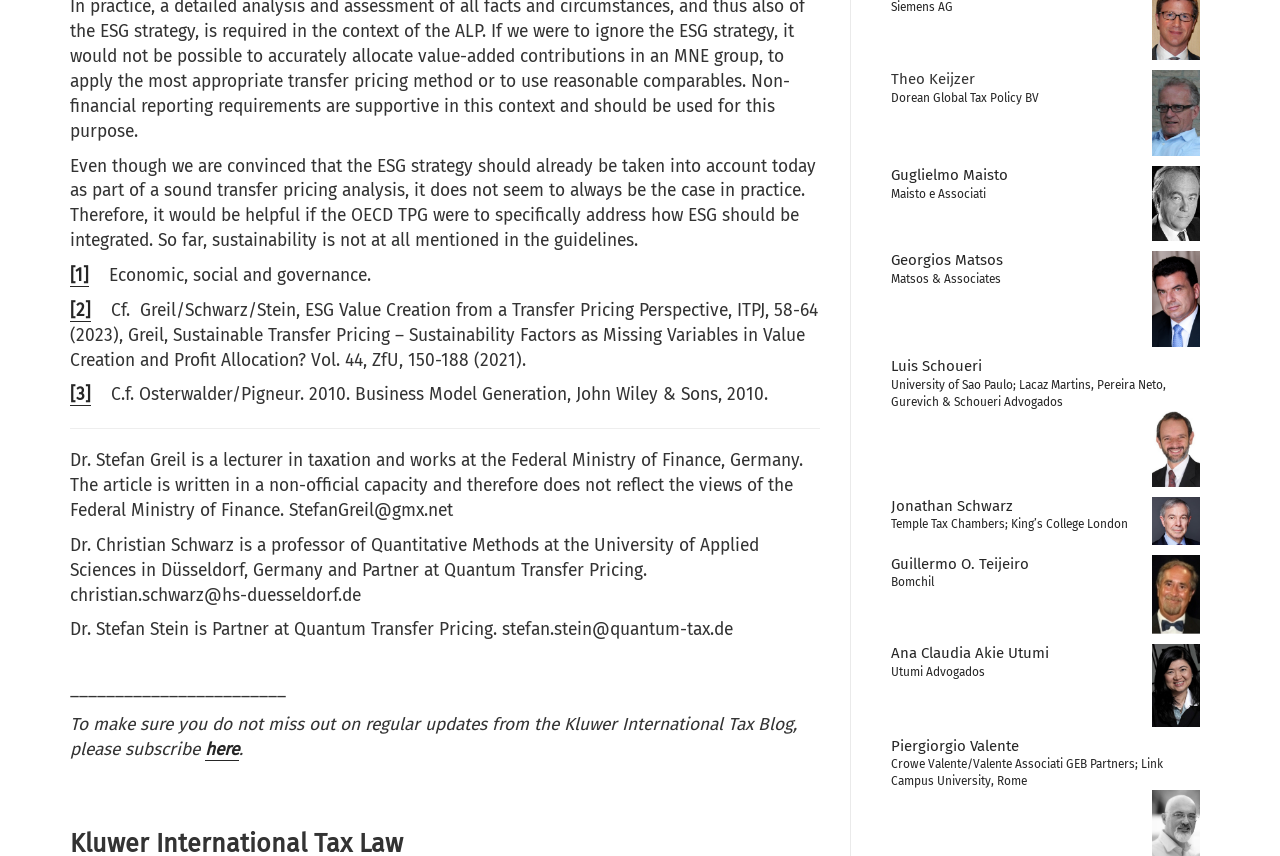Using the provided element description, identify the bounding box coordinates as (top-left x, top-left y, bottom-right x, bottom-right y). Ensure all values are between 0 and 1. Description: Ana Claudia Akie Utumi

[0.696, 0.753, 0.82, 0.774]